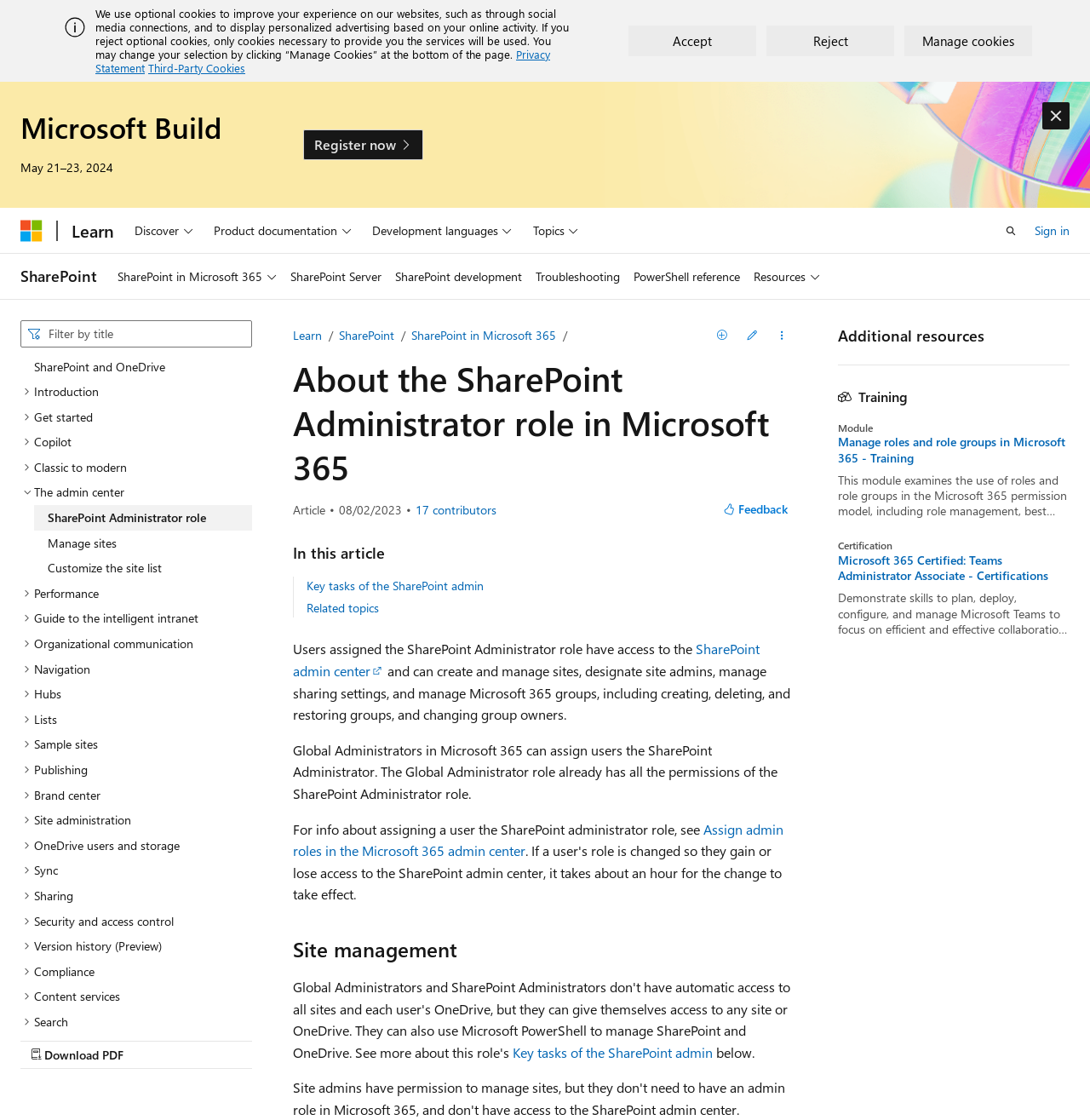How many links are in the navigation 'Site'?
Please answer the question with a detailed and comprehensive explanation.

I found the navigation 'Site' at [0.102, 0.227, 0.758, 0.267] and then looked for its child links, which are 'SharePoint in Microsoft 365', 'SharePoint Server', 'SharePoint development', 'Troubleshooting', and 'PowerShell reference', so there are 5 links in the navigation 'Site'.